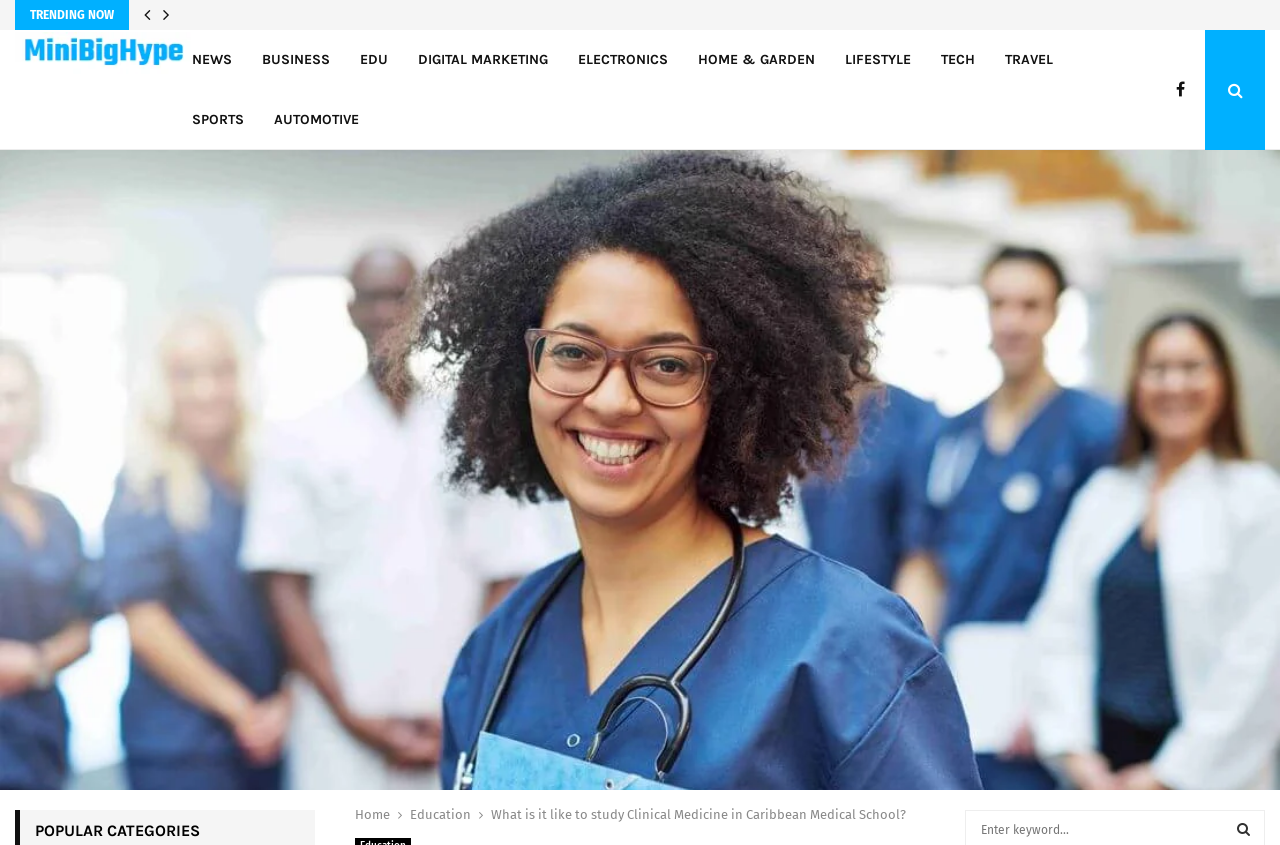Please predict the bounding box coordinates of the element's region where a click is necessary to complete the following instruction: "Click the CONTACT link". The coordinates should be represented by four float numbers between 0 and 1, i.e., [left, top, right, bottom].

None